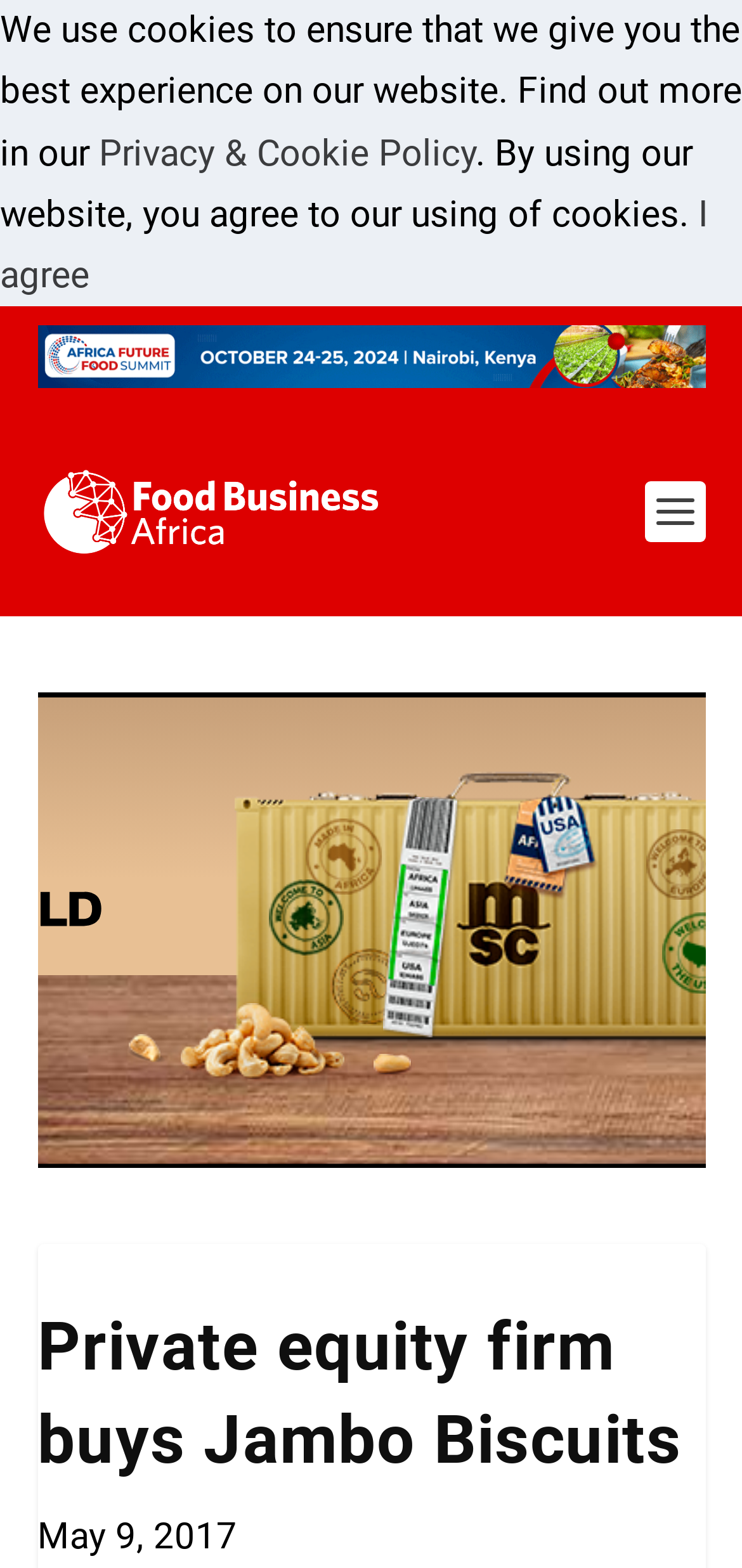What is the name of the magazine?
Could you answer the question with a detailed and thorough explanation?

I found the name of the magazine by looking at the link above the main heading, which says 'Food Business Africa Magazine'.